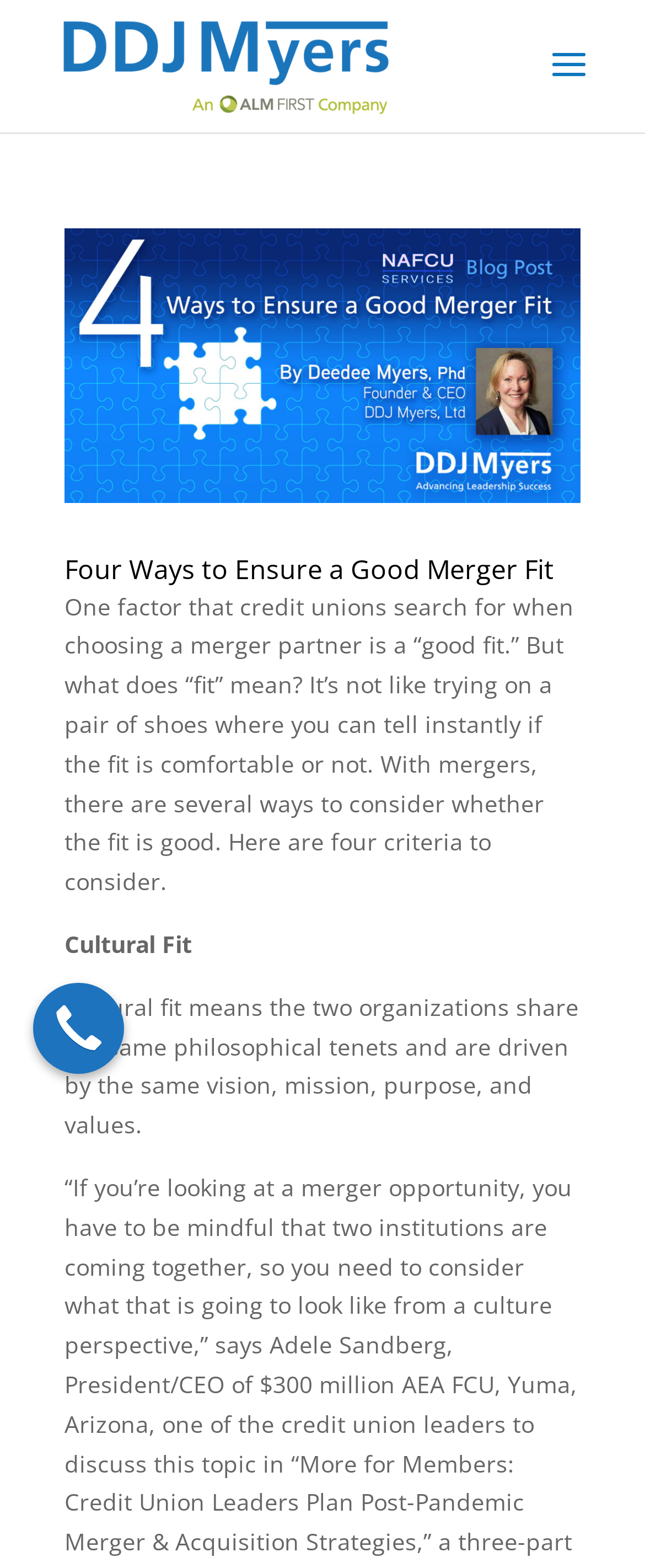What is the name of the credit union?
Based on the image, provide your answer in one word or phrase.

DDJ Myers